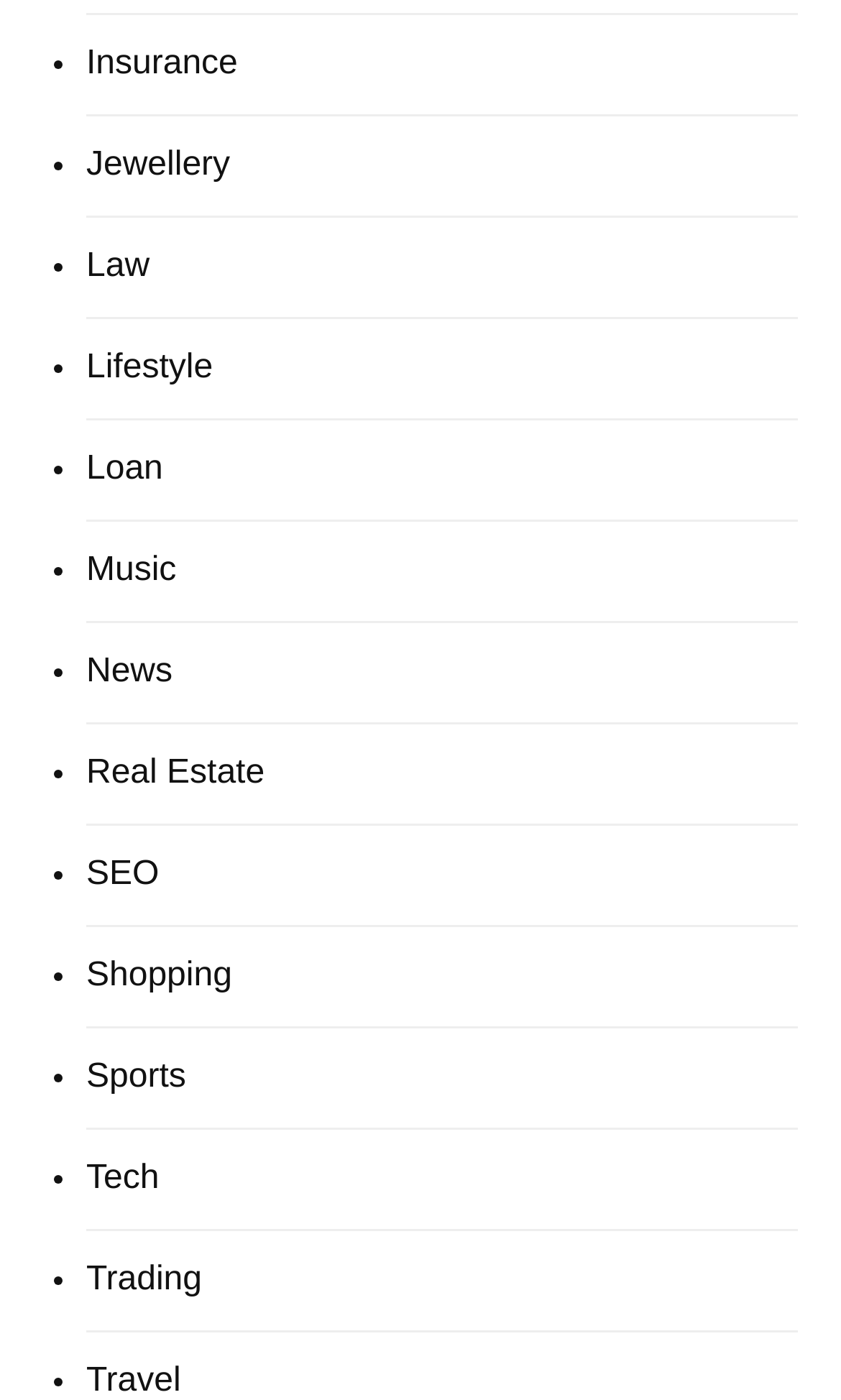Please answer the following question using a single word or phrase: 
What is the first category listed?

Insurance